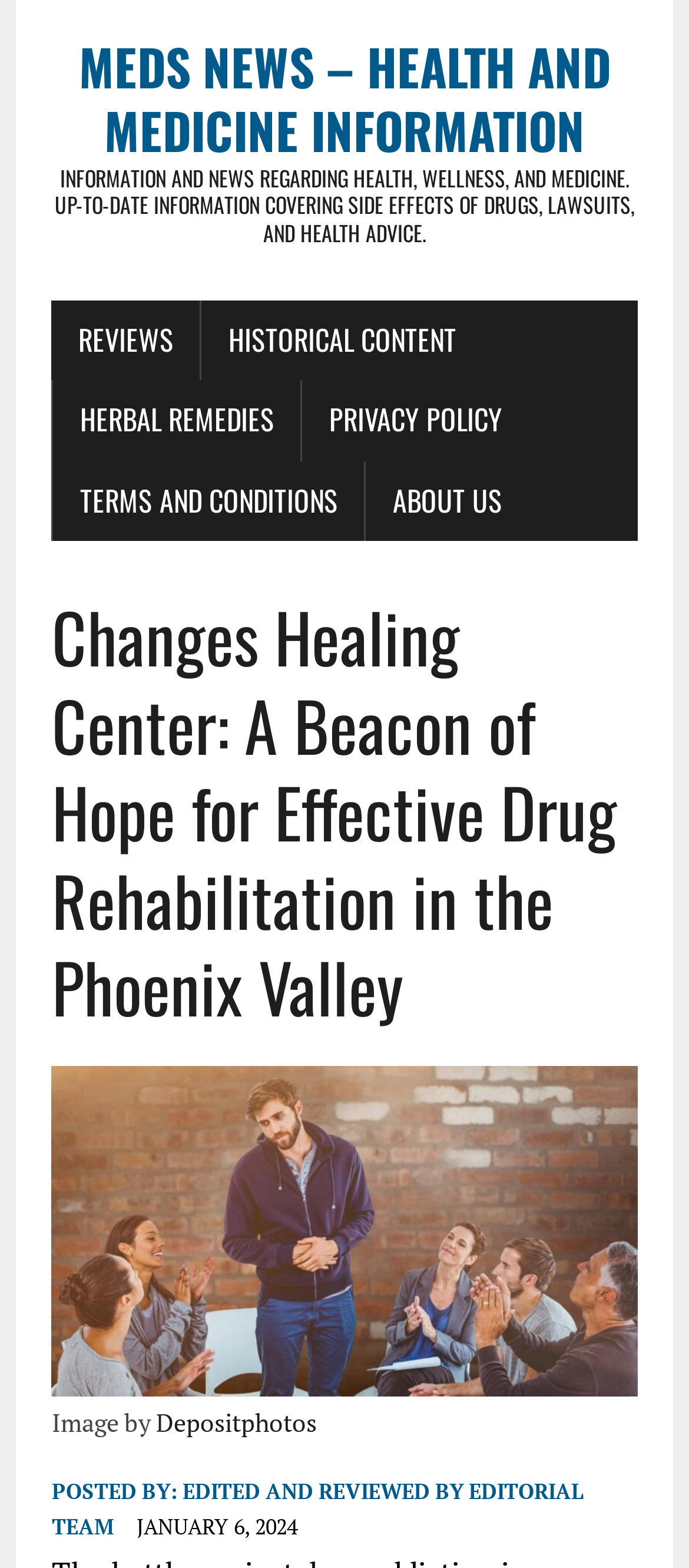Using the description: "Terms and Conditions", identify the bounding box of the corresponding UI element in the screenshot.

[0.078, 0.294, 0.529, 0.345]